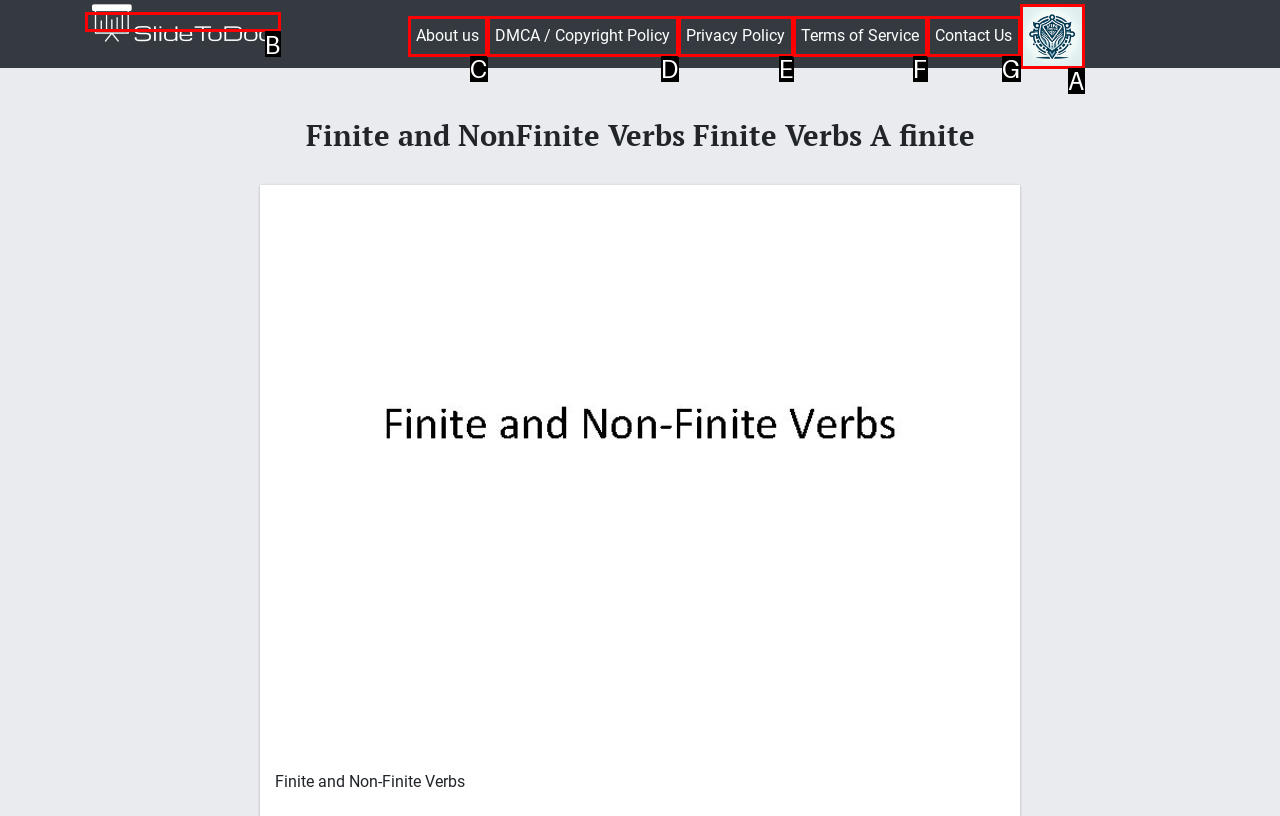From the options provided, determine which HTML element best fits the description: parent_node: About us. Answer with the correct letter.

A